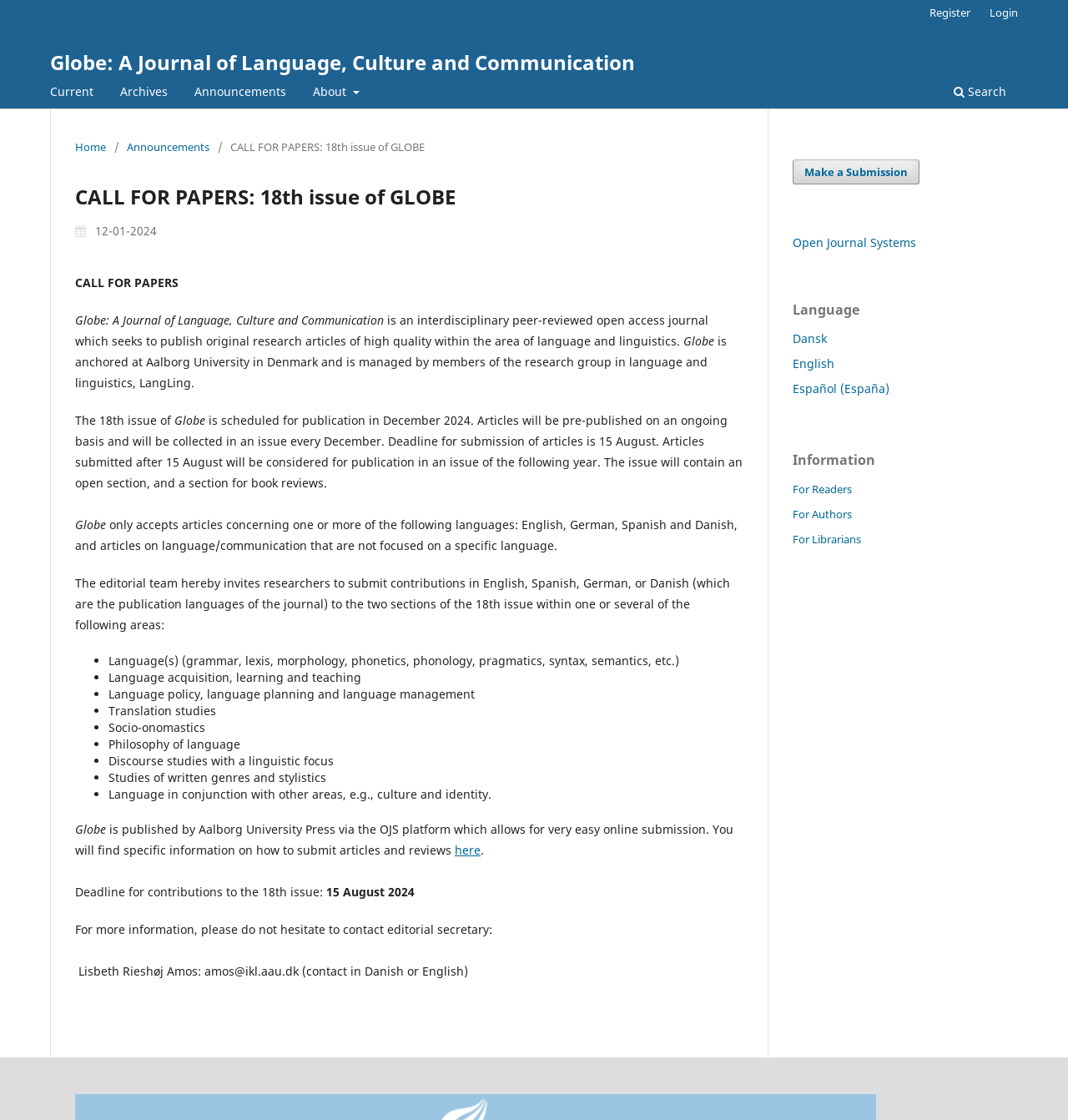Explain in detail what is displayed on the webpage.

The webpage is a call for papers for the 18th issue of GLOBE, a journal of language, culture, and communication. At the top, there is a navigation bar with links to "Current", "Archives", "Announcements", "About", "Search", "Register", and "Login". Below the navigation bar, there is a main section with a heading "CALL FOR PAPERS: 18th issue of GLOBE" and a subheading "Globe: A Journal of Language, Culture and Communication".

In the main section, there is a brief description of the journal, stating that it is an interdisciplinary peer-reviewed open access journal that publishes original research articles on language and linguistics. The journal is anchored at Aalborg University in Denmark and is managed by the research group in language and linguistics, LangLing.

The main content of the page is a call for papers for the 18th issue of the journal, which is scheduled for publication in December 2024. The deadline for submission is August 15, 2024. The journal accepts articles in English, Spanish, German, and Danish, and the editorial team invites researchers to submit contributions in one or several of the following areas: language, language acquisition, language policy, translation studies, socio-onomastics, philosophy of language, discourse studies, and studies of written genres and stylistics.

There is also a sidebar on the right-hand side of the page with links to "Make a Submission", "Open Journal Systems", and language options in Danish, English, and Spanish. Additionally, there are links to "For Readers", "For Authors", and "For Librarians" under the heading "Information".